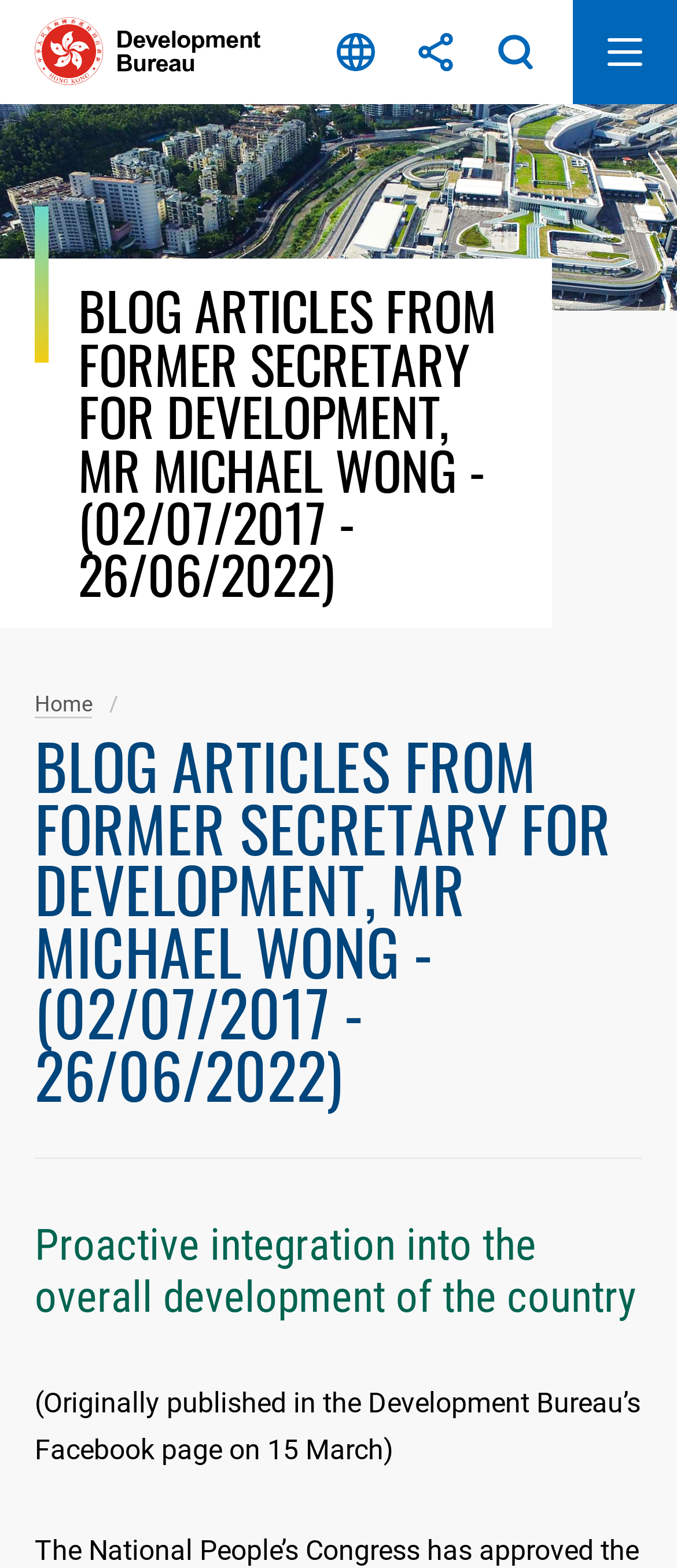What is the date range of the blog articles?
Provide a detailed answer to the question using information from the image.

From the StaticText element 'BLOG ARTICLES FROM FORMER SECRETARY FOR DEVELOPMENT, MR MICHAEL WONG - (02/07/2017 - 26/06/2022)', we can extract the date range of the blog articles, which is from 02/07/2017 to 26/06/2022.